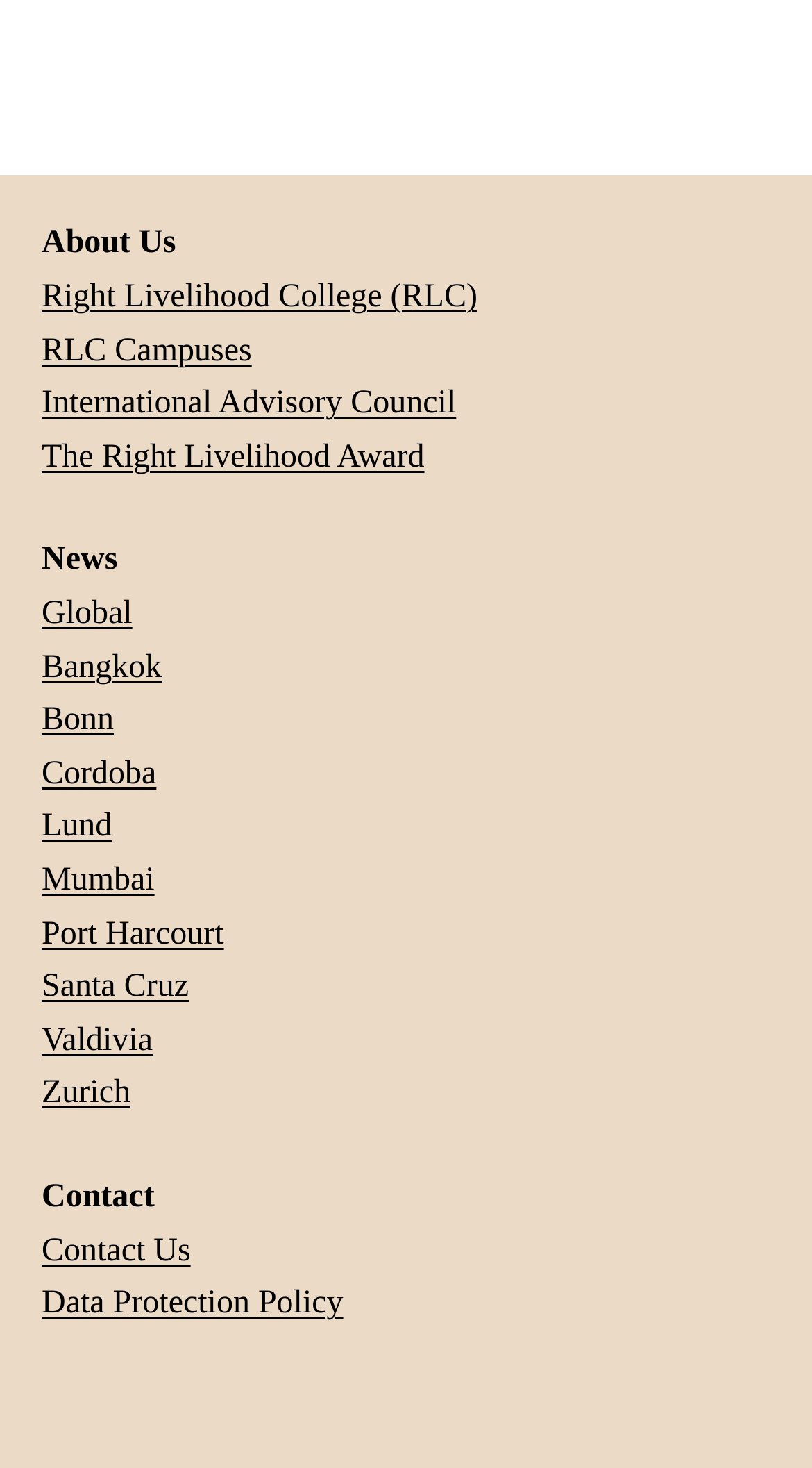How many cities are listed under 'News'?
Using the image, respond with a single word or phrase.

9